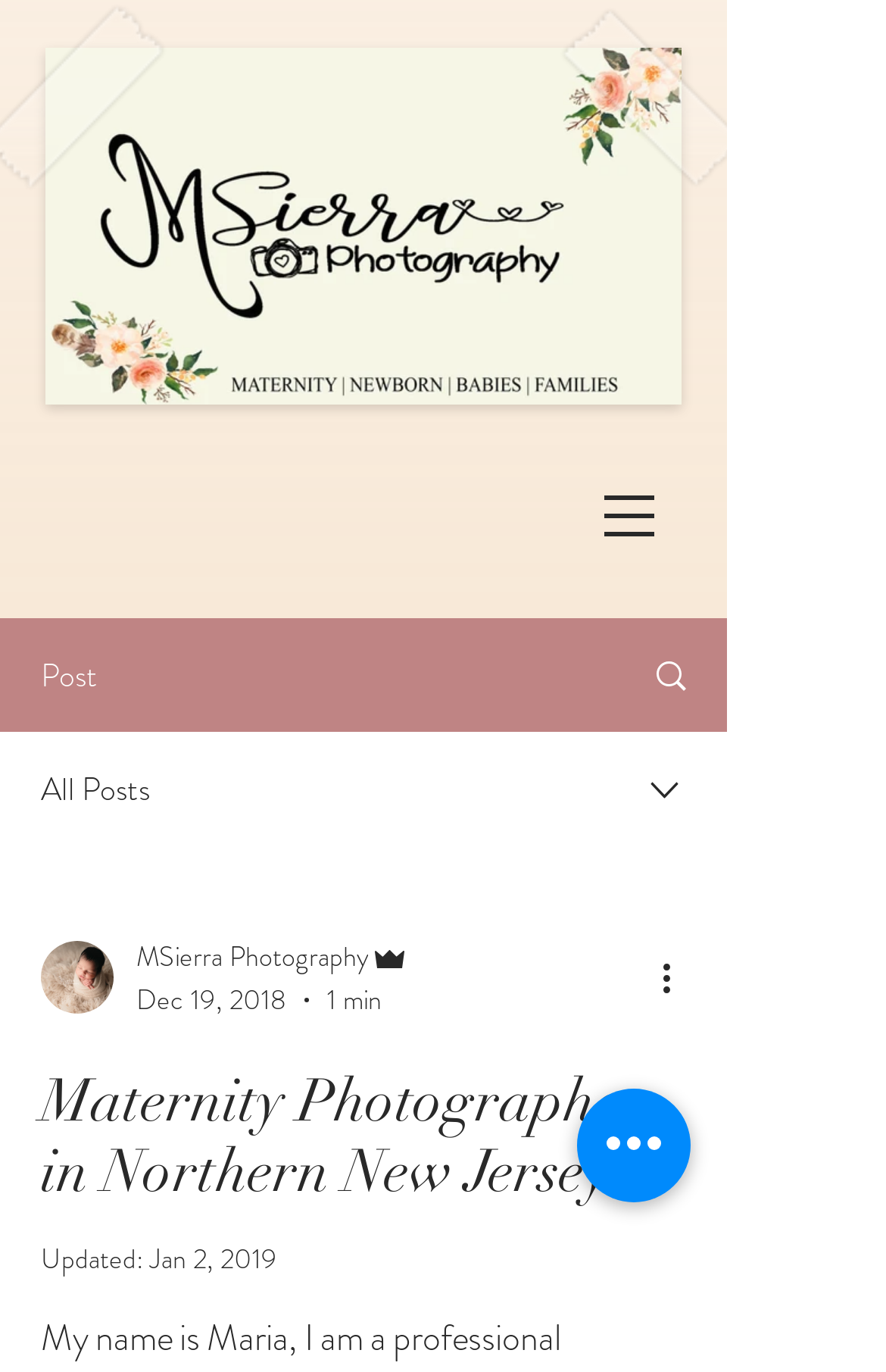Using the description "MSierra Photography", predict the bounding box of the relevant HTML element.

[0.154, 0.682, 0.464, 0.713]